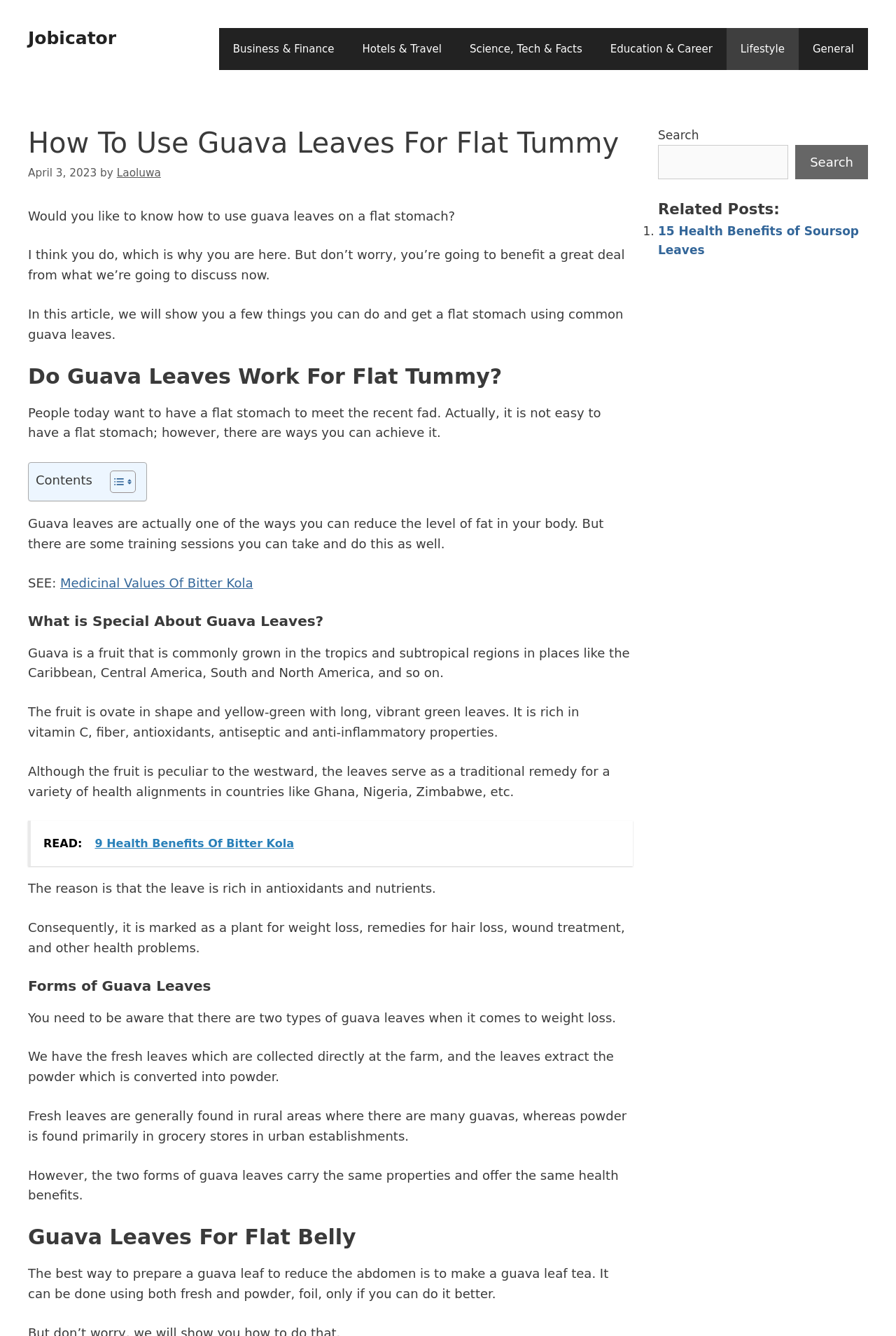What is the author of the article?
Examine the webpage screenshot and provide an in-depth answer to the question.

The author of the article is mentioned in the header section as 'by Laoluwa'.